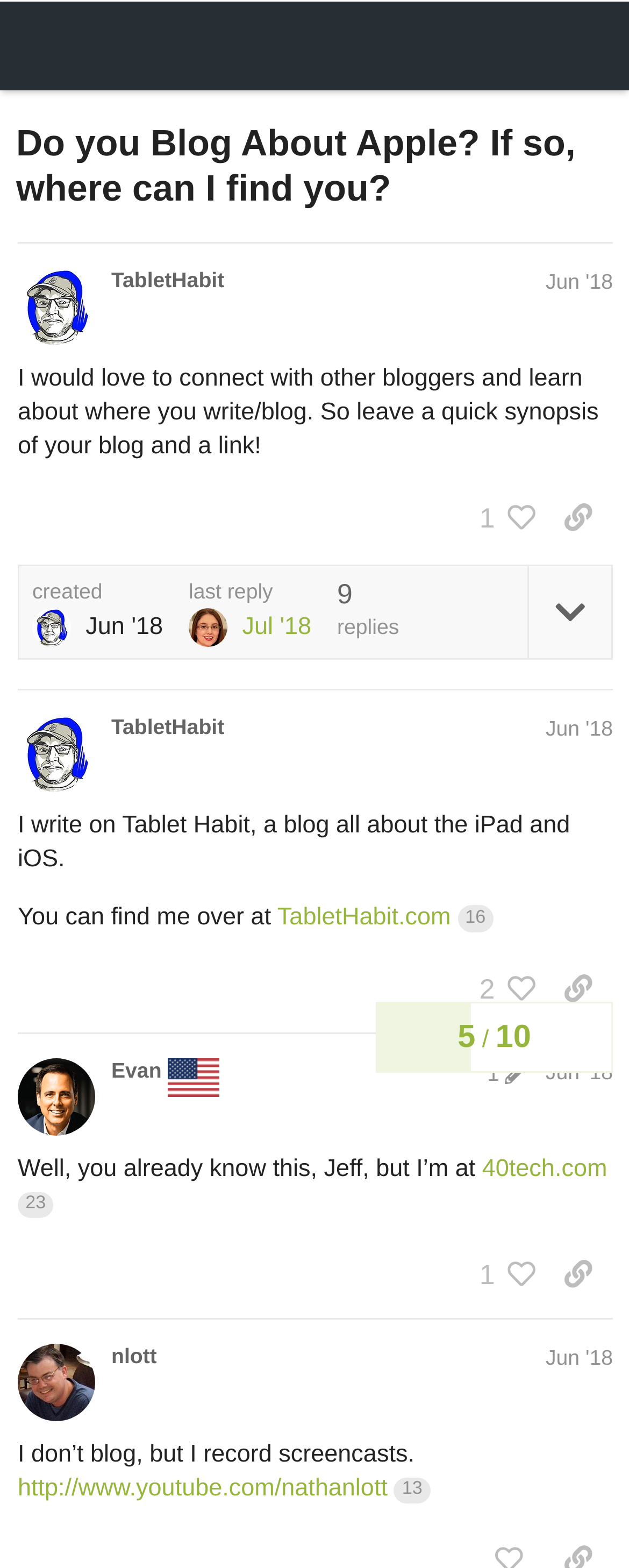Locate the bounding box coordinates of the clickable area to execute the instruction: "Search for something". Provide the coordinates as four float numbers between 0 and 1, represented as [left, top, right, bottom].

[0.755, 0.006, 0.865, 0.05]